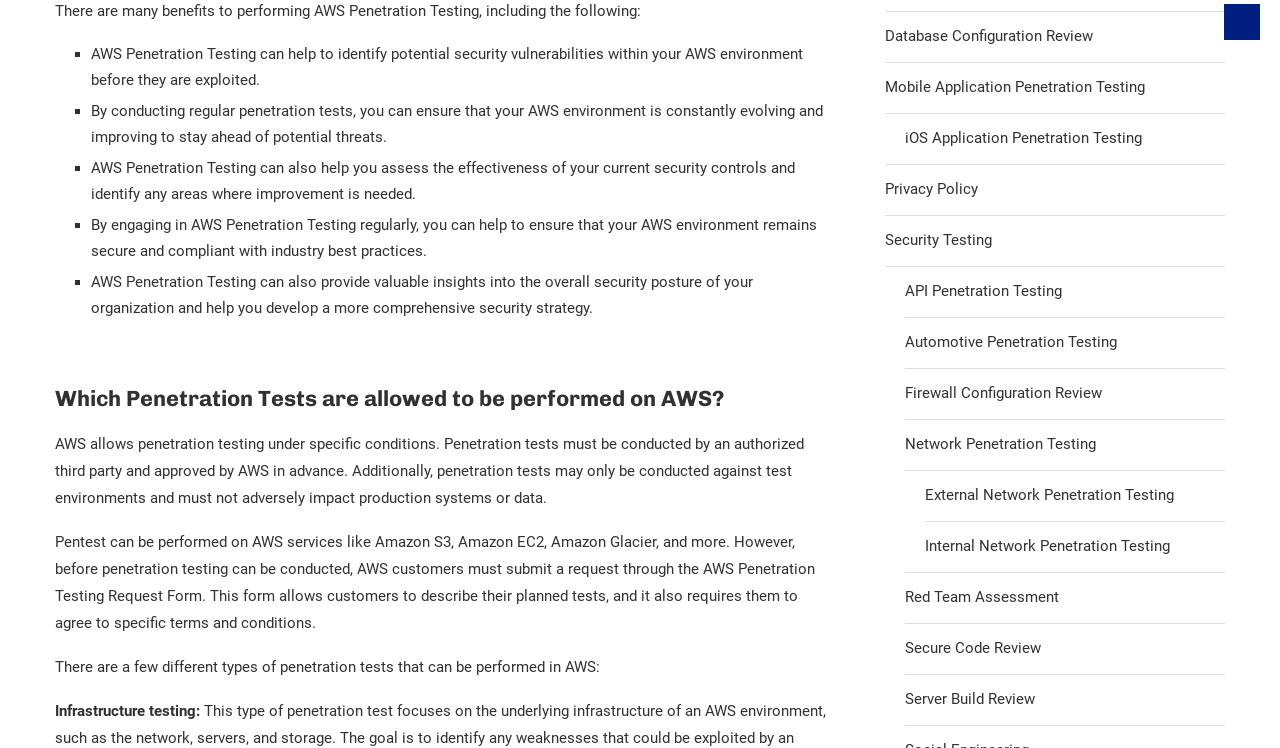From the webpage screenshot, identify the region described by Security Testing. Provide the bounding box coordinates as (top-left x, top-left y, bottom-right x, bottom-right y), with each value being a floating point number between 0 and 1.

[0.691, 0.308, 0.775, 0.333]